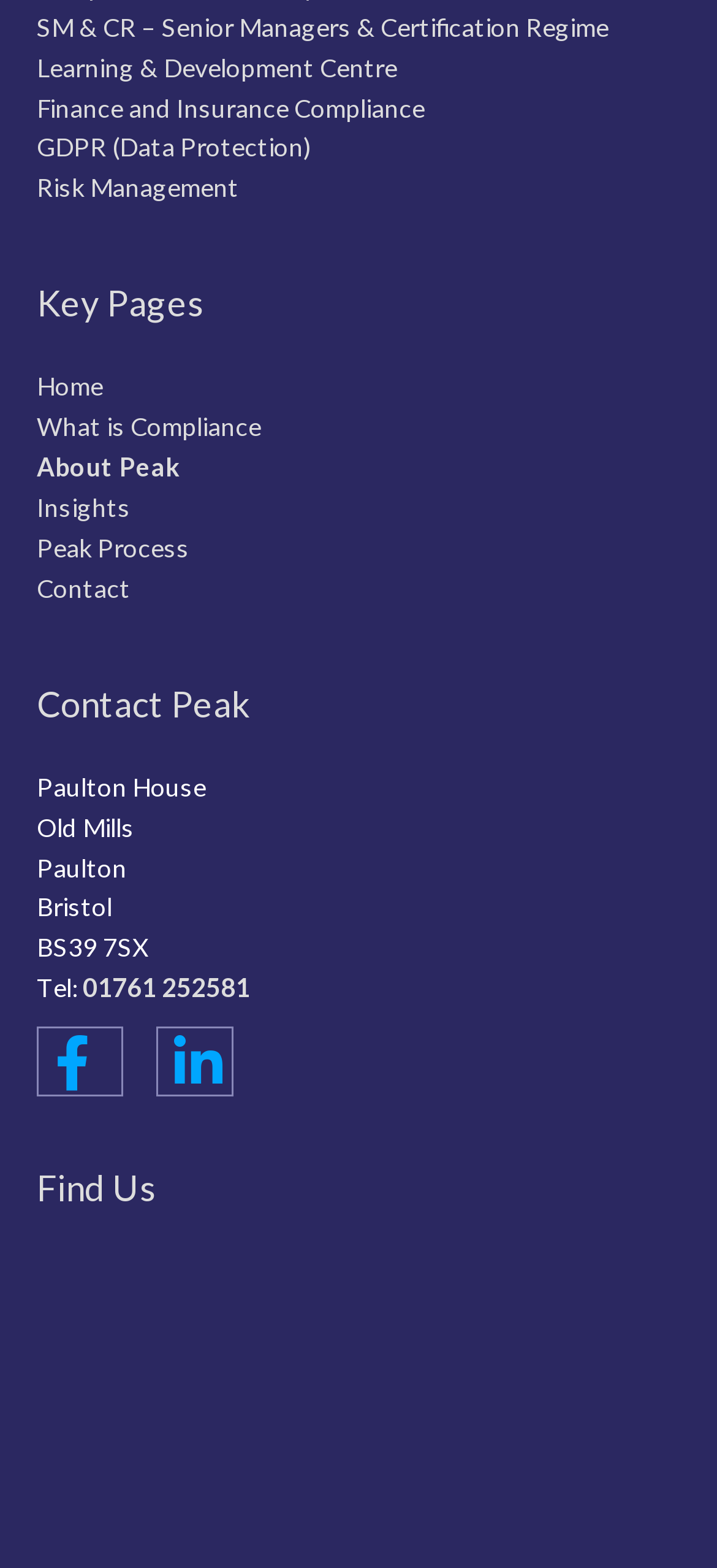Please identify the coordinates of the bounding box that should be clicked to fulfill this instruction: "browse March 2023".

None